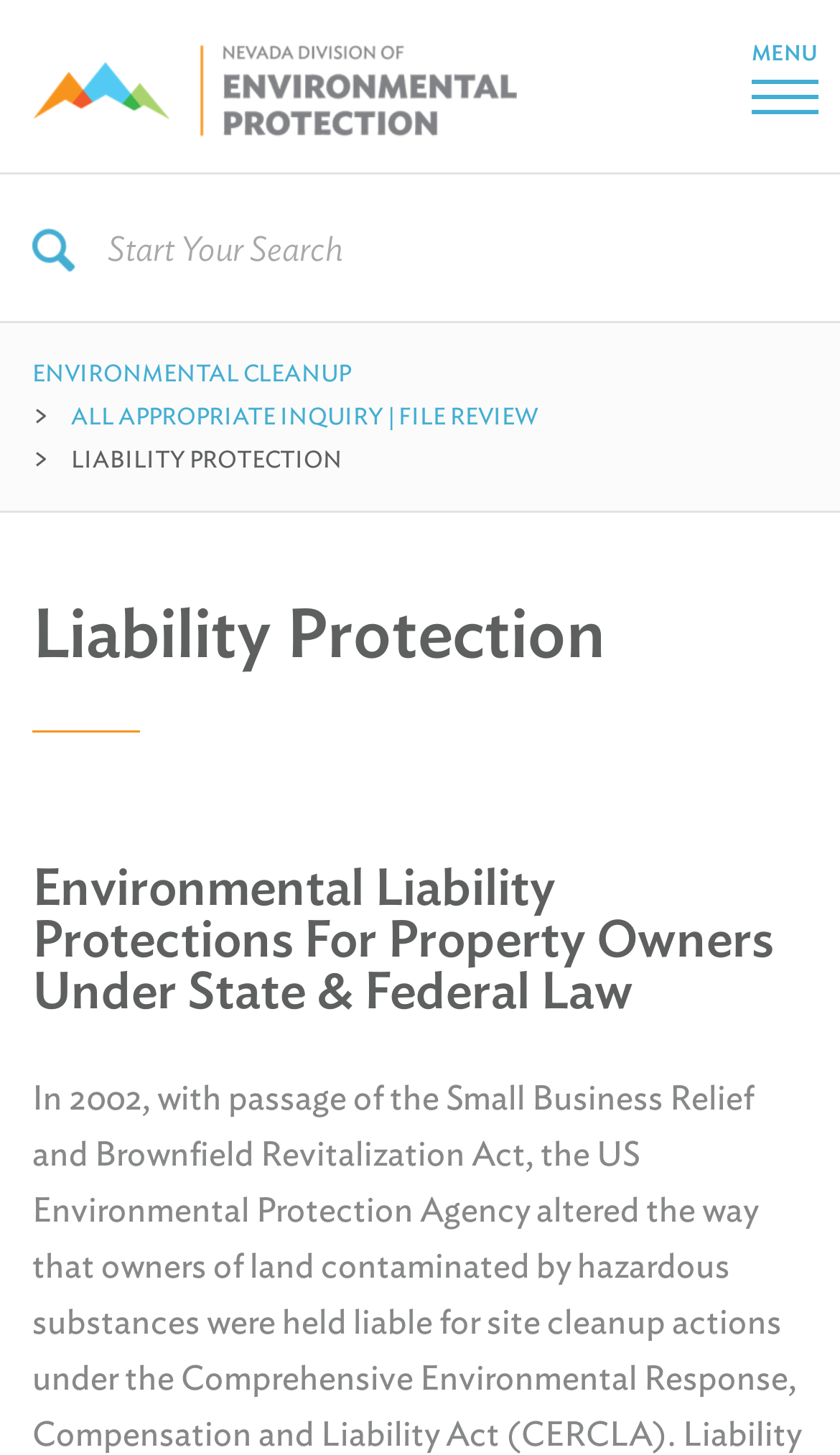What is the topic of the webpage?
Please utilize the information in the image to give a detailed response to the question.

The topic of the webpage can be inferred from the heading 'Liability Protection' and the subheading 'Environmental Liability Protections For Property Owners Under State & Federal Law', which suggests that the webpage is about liability protection related to environmental issues.